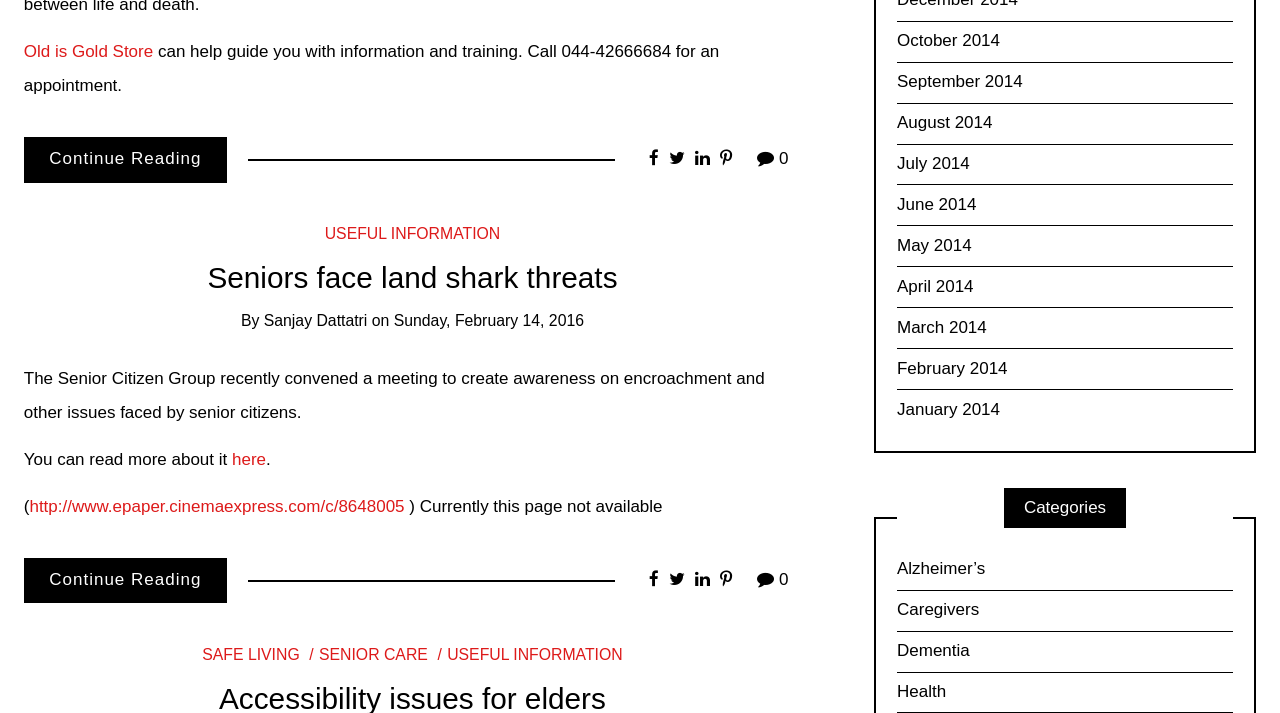Identify the bounding box coordinates of the section to be clicked to complete the task described by the following instruction: "View 'SAFE LIVING'". The coordinates should be four float numbers between 0 and 1, formatted as [left, top, right, bottom].

[0.158, 0.906, 0.234, 0.93]